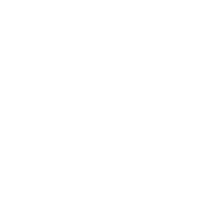How many touch points does the board feature?
Please provide a comprehensive answer based on the details in the screenshot.

The caption explicitly states that the board features 20 touch points, enabling multiple users to engage with digital content through touch gestures simultaneously.